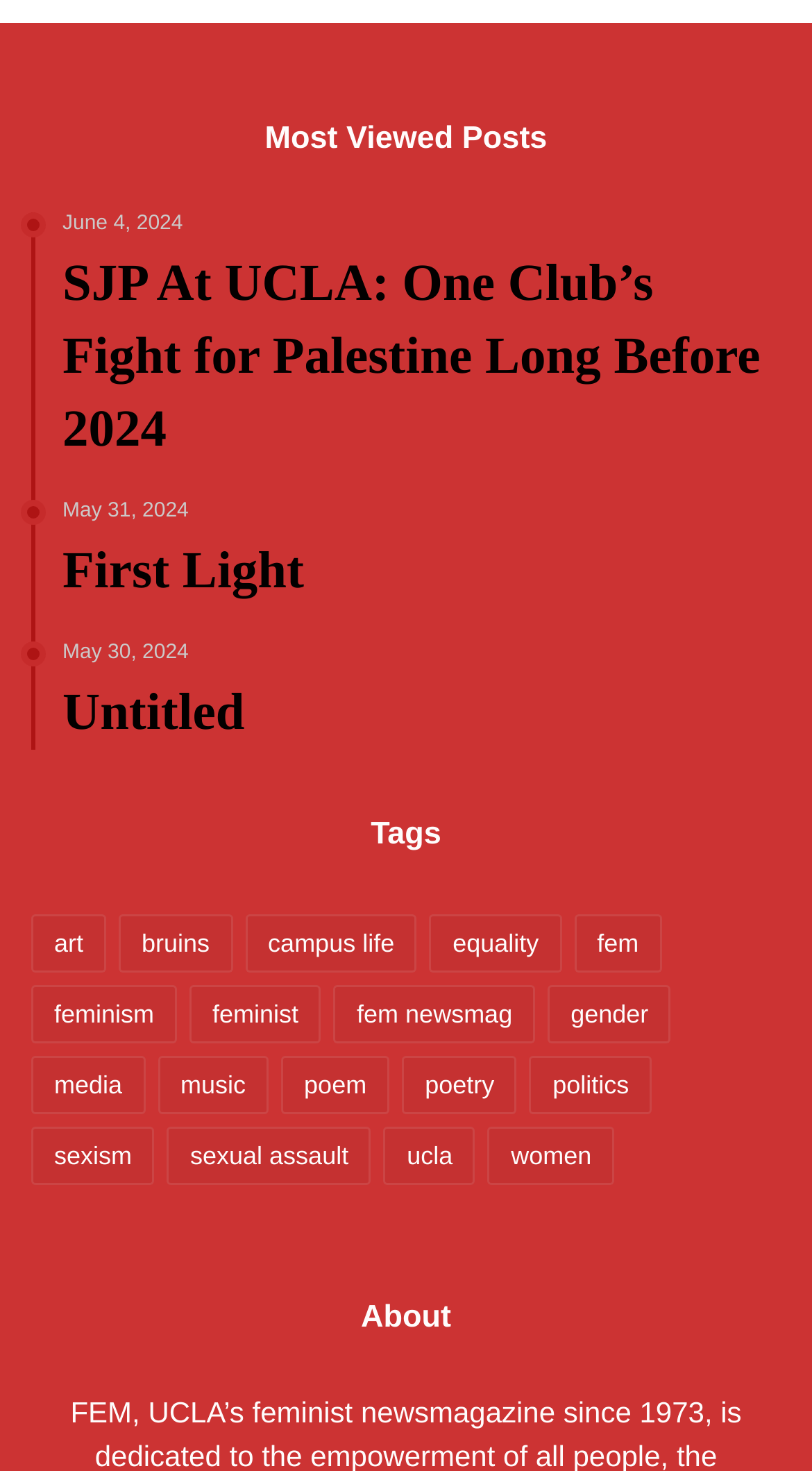Identify the bounding box coordinates for the element that needs to be clicked to fulfill this instruction: "Explore the tag art". Provide the coordinates in the format of four float numbers between 0 and 1: [left, top, right, bottom].

[0.038, 0.622, 0.131, 0.662]